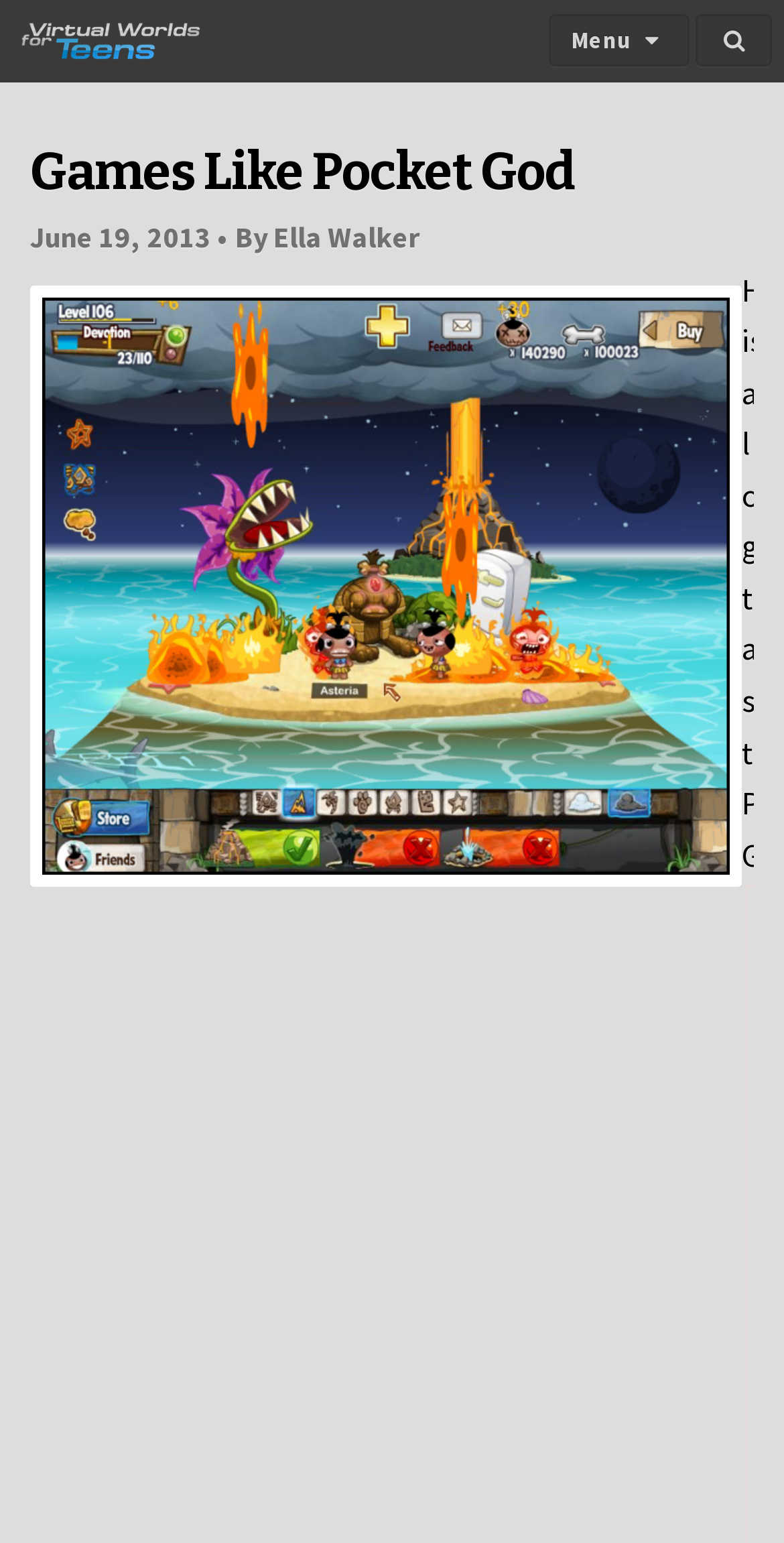Answer the following query with a single word or phrase:
What is the width of the main heading element?

0.924